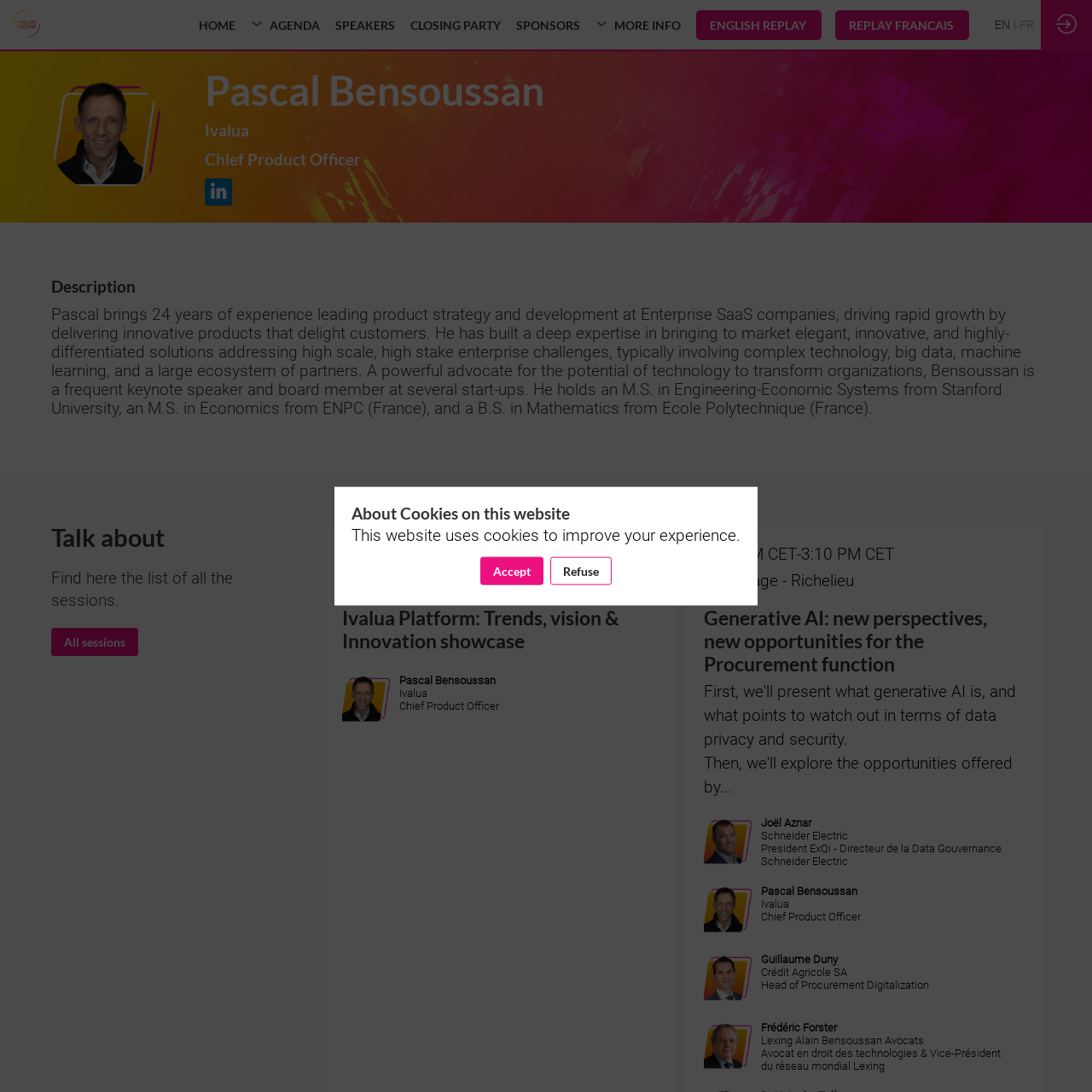Can you determine the bounding box coordinates of the area that needs to be clicked to fulfill the following instruction: "Click the 'Ivalua NOW EMEA - 2024' link"?

[0.012, 0.009, 0.037, 0.036]